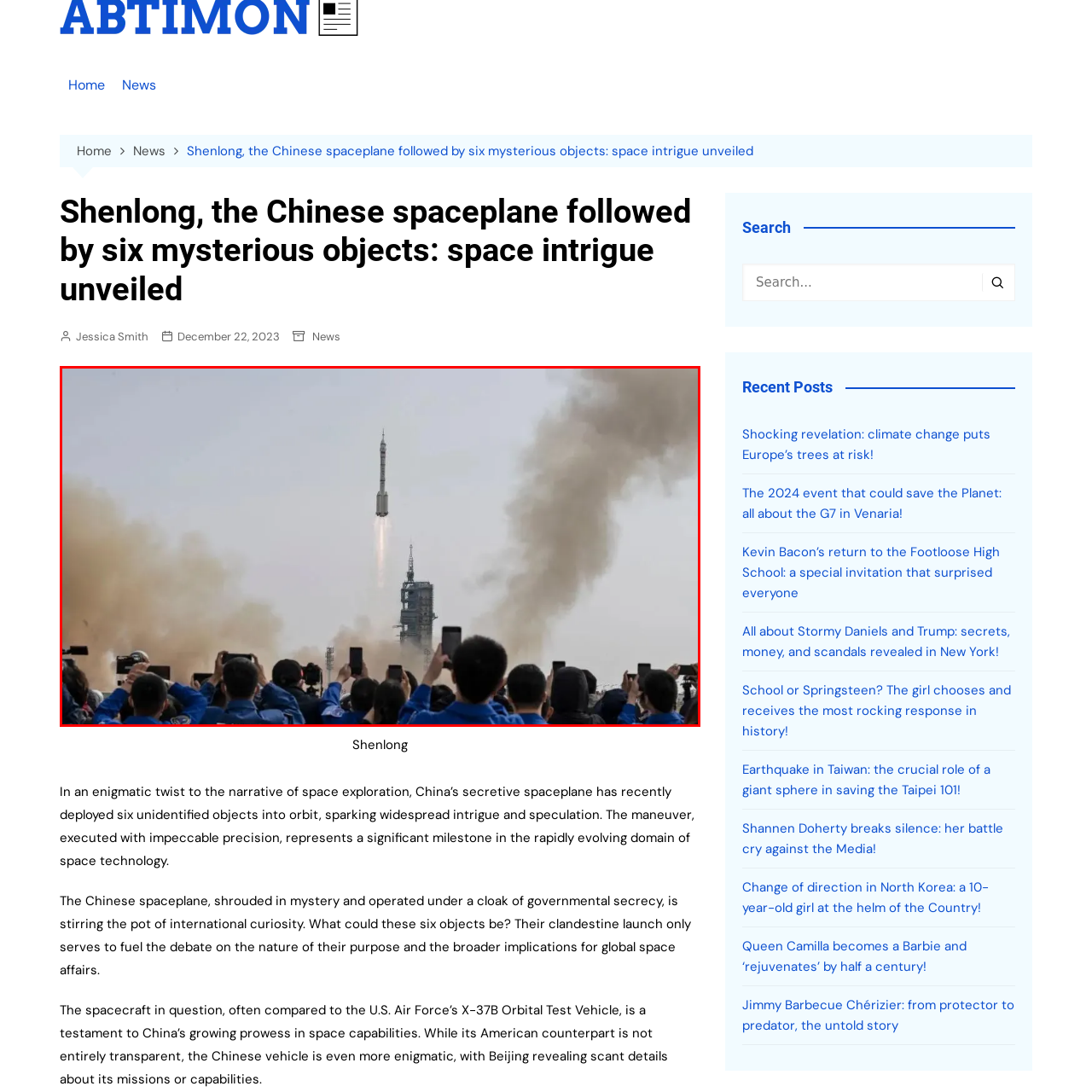Deliver a detailed explanation of the elements found in the red-marked area of the image.

The image captures a powerful moment as a Chinese spaceplane, known as Shenlong, ascends into the sky amid a dramatic launch. The spacecraft is depicted leaving a trail of smoke and flames as it lifts off from its launch pad, showcasing the sheer force of the propulsion systems. In the foreground, a crowd of onlookers is gathered, many with their smartphones raised, capturing the historic event. The individuals are dressed in blue attire, possibly indicating their connection to the space program or related activities. The backdrop is filled with clouds of smoke, adding a sense of excitement and urgency to the scene, symbolizing the ongoing advancements in space exploration. This launch marks a significant milestone, particularly as it reportedly deployed six unidentified objects into orbit, igniting curiosity and speculation within the global community about the implications and potential purposes of this maneuver.